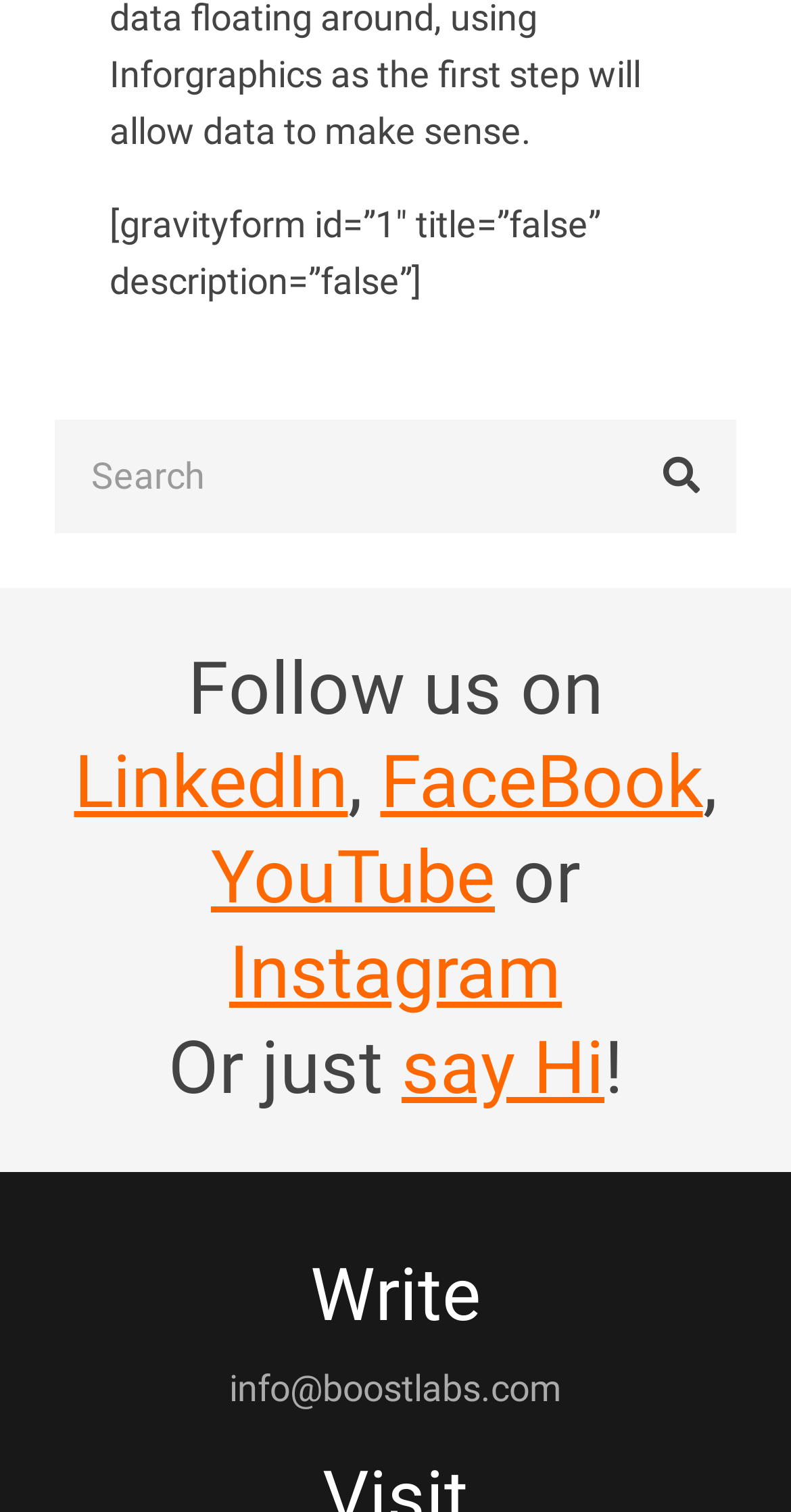Please identify the bounding box coordinates of the element's region that I should click in order to complete the following instruction: "Write to us". The bounding box coordinates consist of four float numbers between 0 and 1, i.e., [left, top, right, bottom].

[0.069, 0.828, 0.931, 0.888]